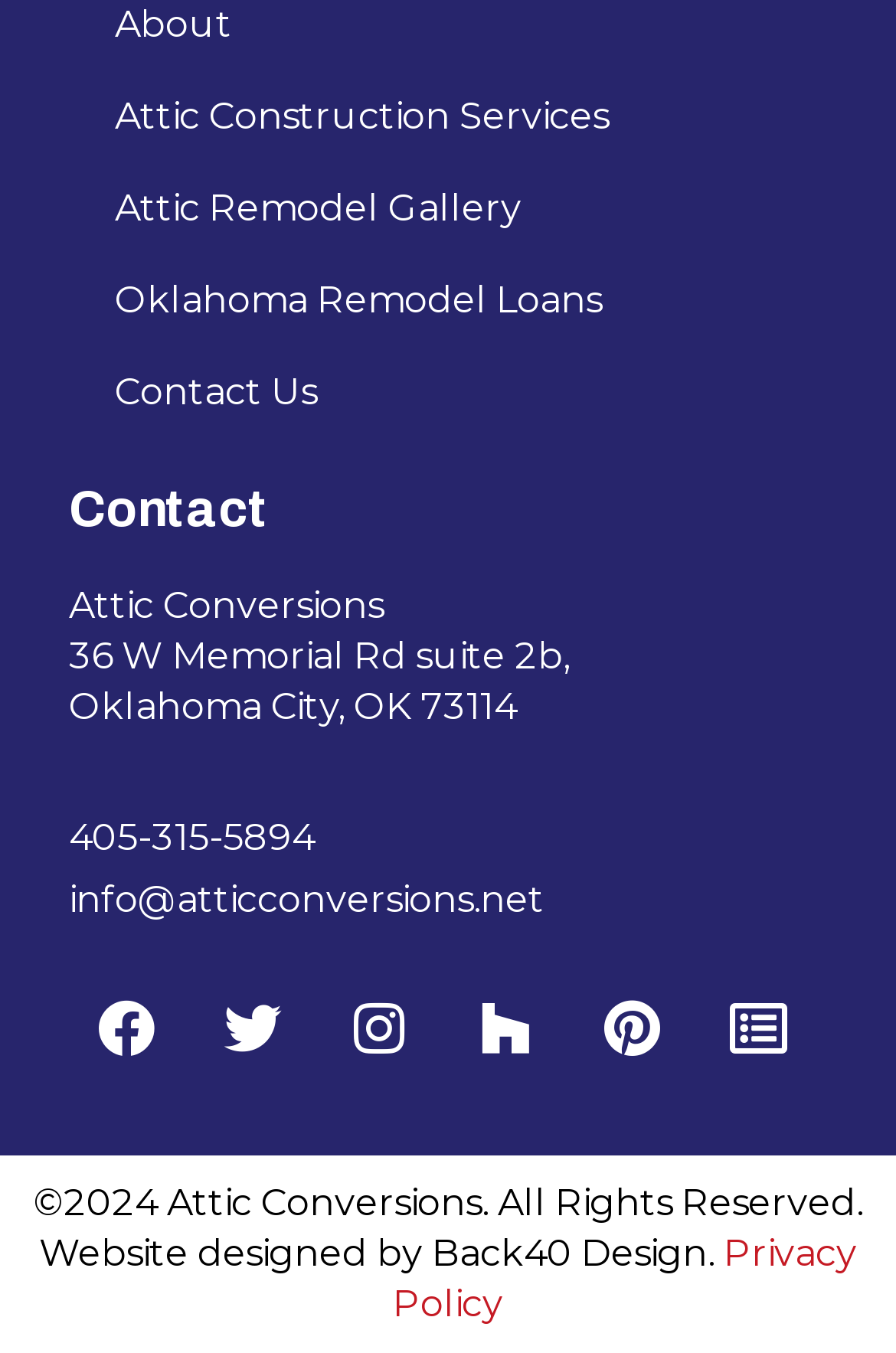Use a single word or phrase to answer the question:
What is the phone number?

405-315-5894